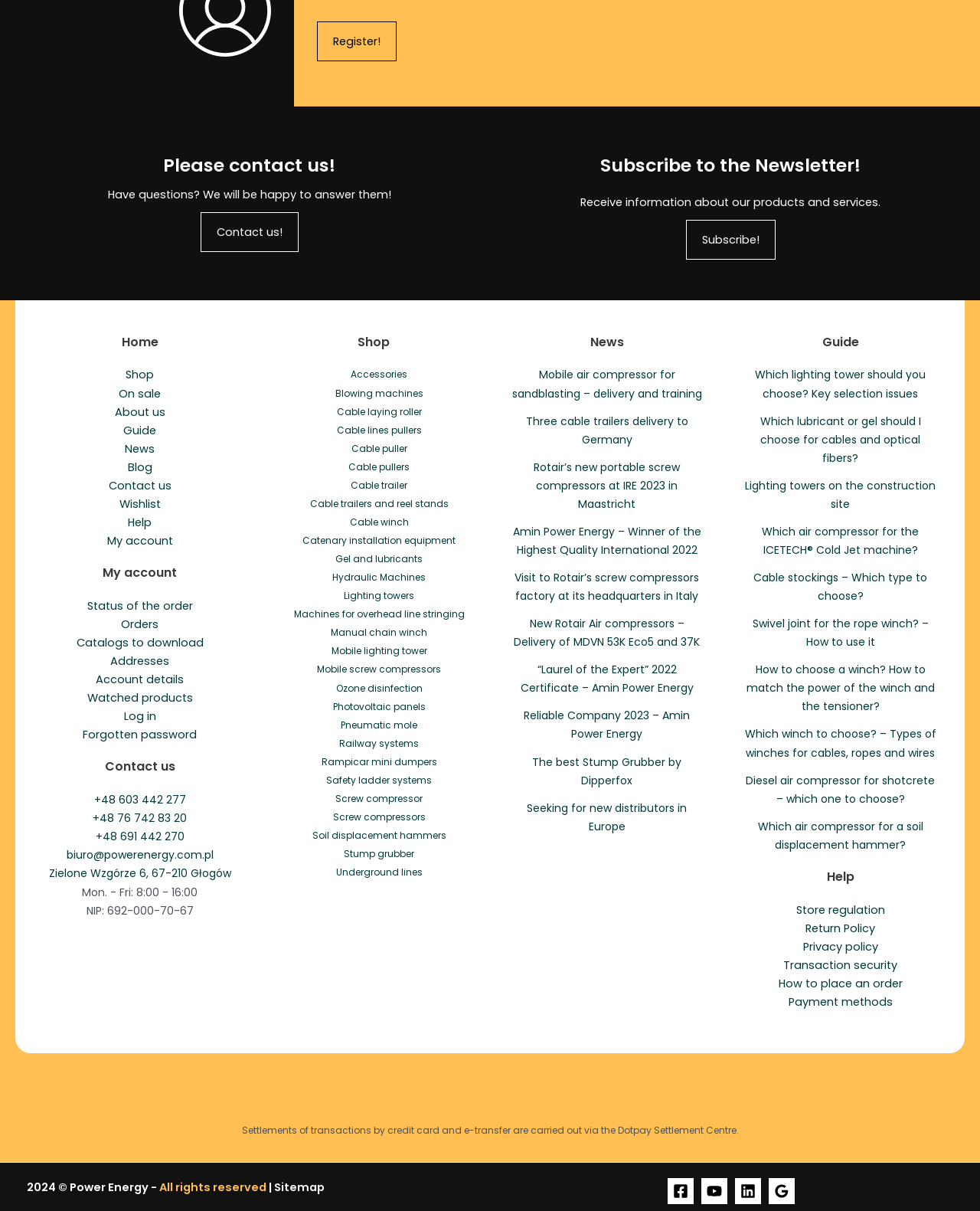Please find and report the bounding box coordinates of the element to click in order to perform the following action: "Contact us!". The coordinates should be expressed as four float numbers between 0 and 1, in the format [left, top, right, bottom].

[0.204, 0.175, 0.304, 0.208]